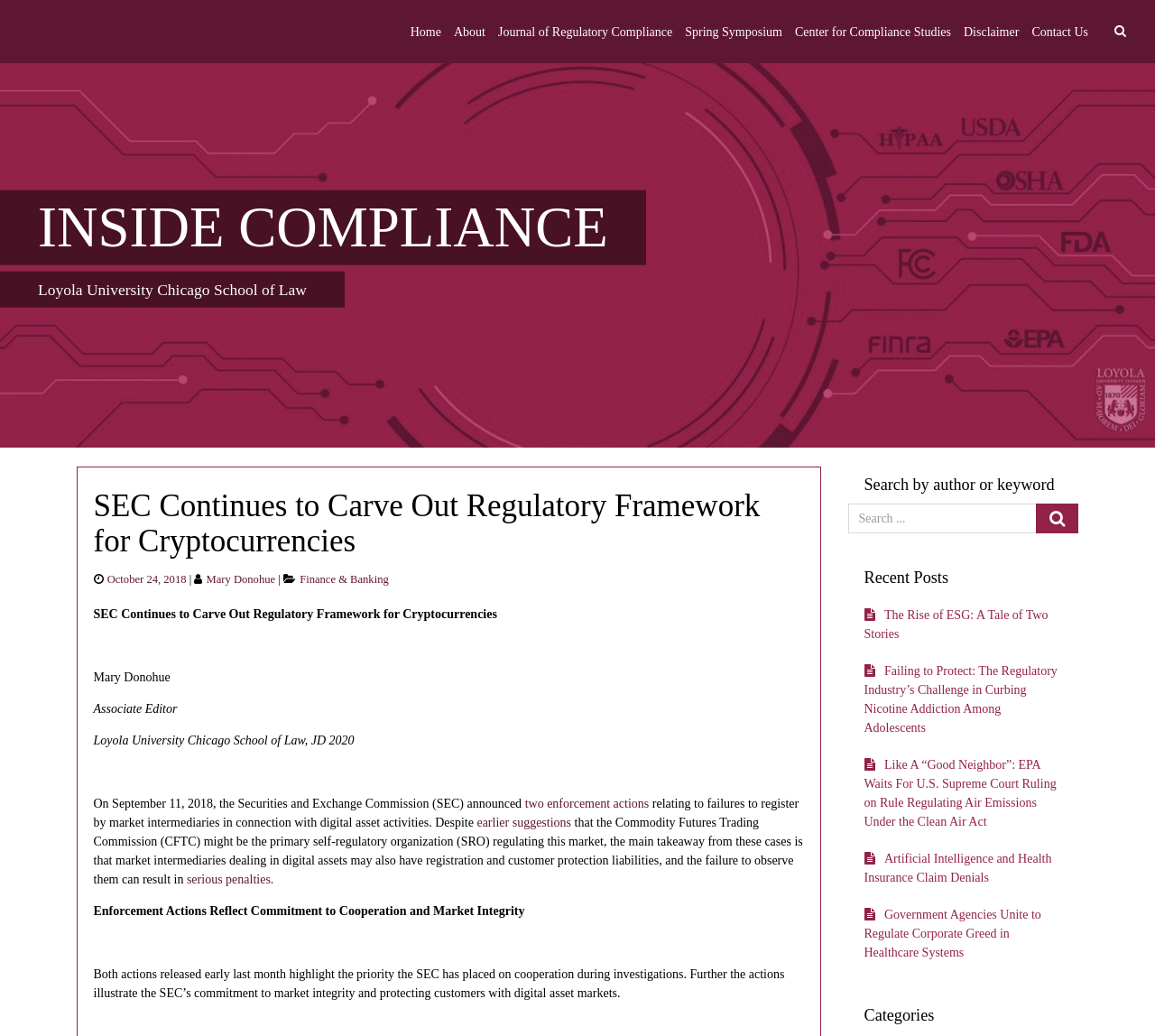Identify the bounding box for the described UI element: "Journal of Regulatory Compliance".

[0.431, 0.016, 0.582, 0.045]